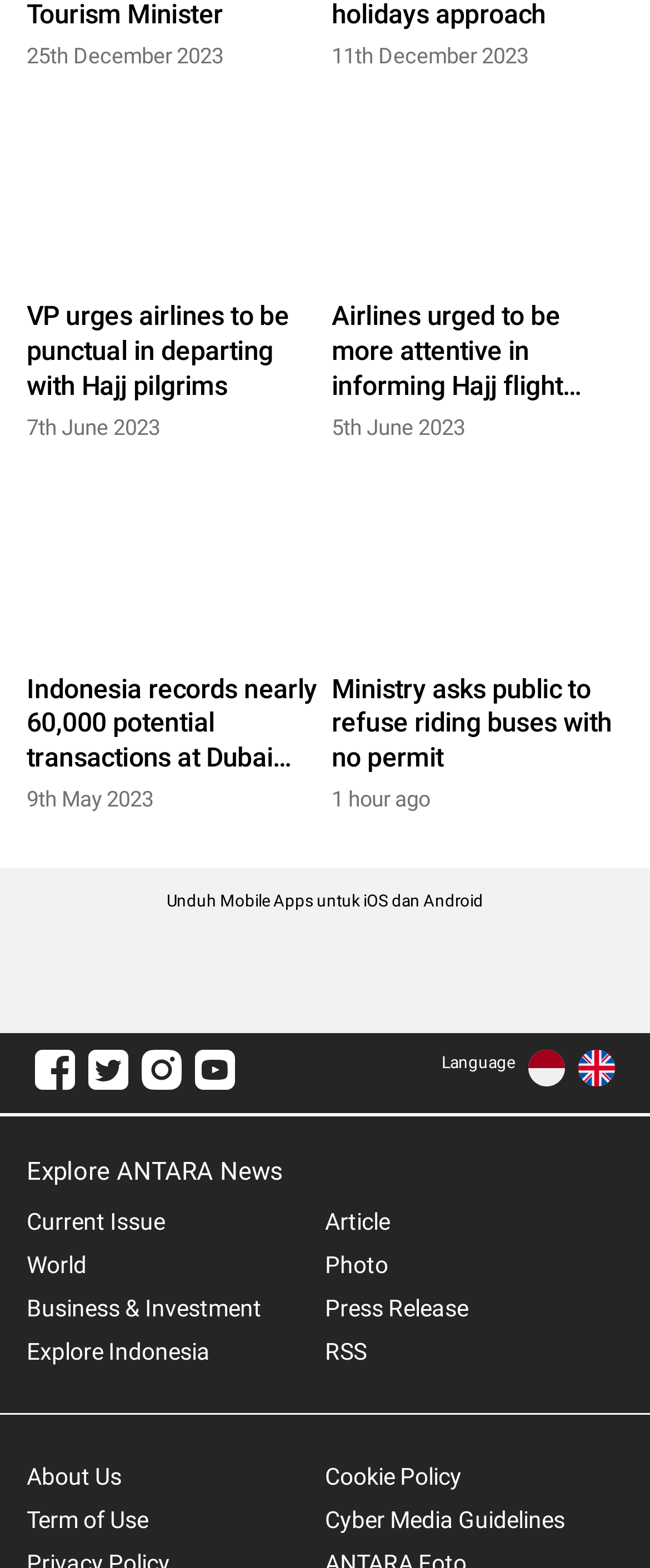What is the title of the first news article?
Your answer should be a single word or phrase derived from the screenshot.

VP urges airlines to be punctual in departing with Hajj pilgrims